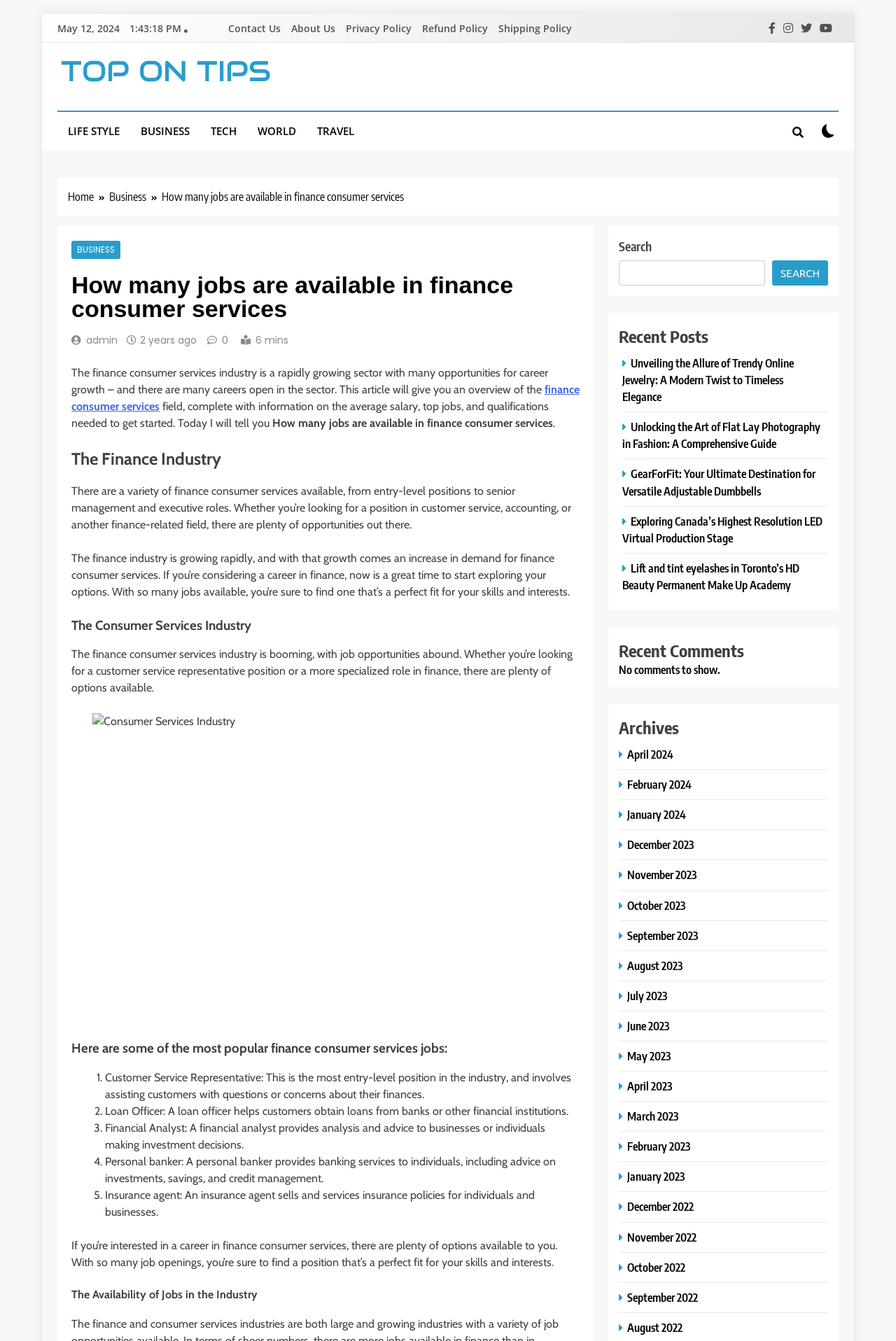Summarize the webpage with a detailed and informative caption.

This webpage is about the finance consumer services field, providing an overview of the industry, including information on average salaries, top jobs, and qualifications needed to get started. 

At the top of the page, there is a navigation bar with links to "Contact Us", "About Us", "Privacy Policy", "Refund Policy", and "Shipping Policy". Next to these links, there are social media icons. Below the navigation bar, there is a breadcrumbs section showing the current page's location in the website's hierarchy.

The main content of the page is divided into several sections. The first section provides an introduction to the finance consumer services industry, explaining that it is a rapidly growing sector with many opportunities for career growth. 

The next section is about the finance industry, describing the various finance consumer services available, from entry-level positions to senior management and executive roles. 

Following this, there is a section about the consumer services industry, which is booming with job opportunities. This section includes an image related to the consumer services industry.

The page then lists some of the most popular finance consumer services jobs, including customer service representative, loan officer, financial analyst, personal banker, and insurance agent.

After this, there is a section about the availability of jobs in the industry, stating that there are plenty of options available for those interested in a career in finance consumer services.

On the right side of the page, there are several sections, including a search bar, recent posts, recent comments, and archives. The recent posts section lists several article titles, each with a brief summary. The recent comments section indicates that there are no comments to show. The archives section lists several months, from April 2024 to May 2023, each with a link to related articles.